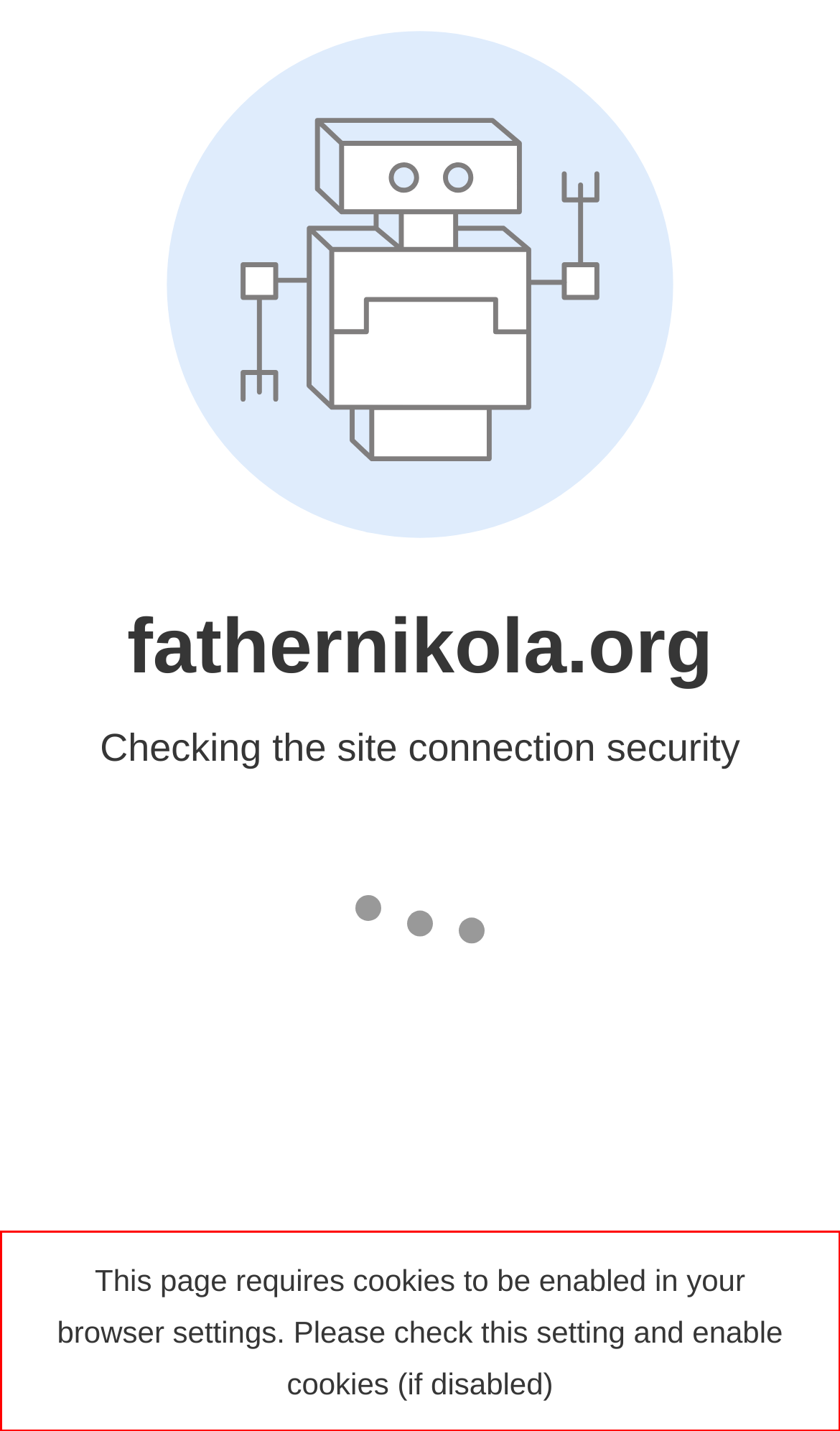You have a screenshot of a webpage with a red bounding box. Identify and extract the text content located inside the red bounding box.

This page requires cookies to be enabled in your browser settings. Please check this setting and enable cookies (if disabled)